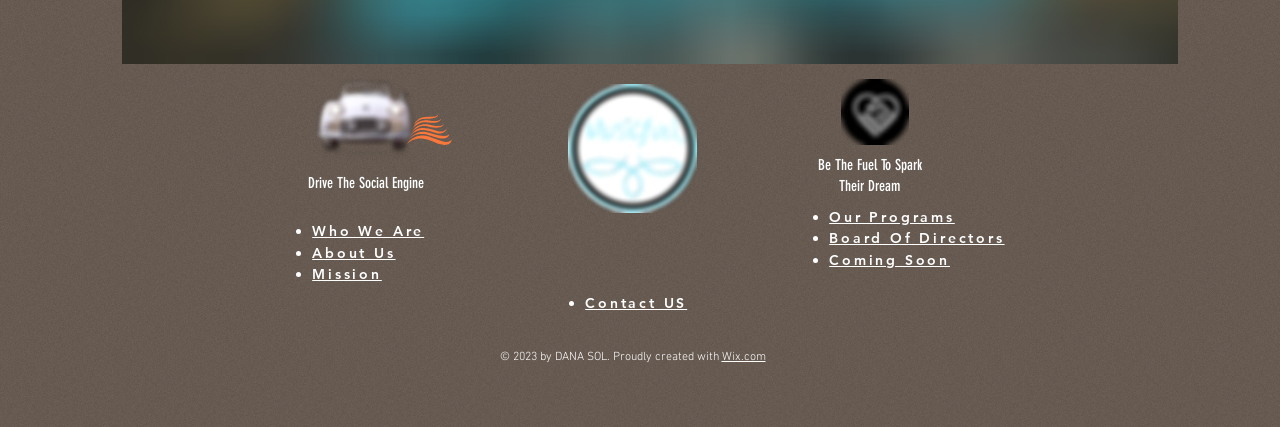Respond with a single word or phrase to the following question: What is the text of the link below 'Who We Are'?

About Us